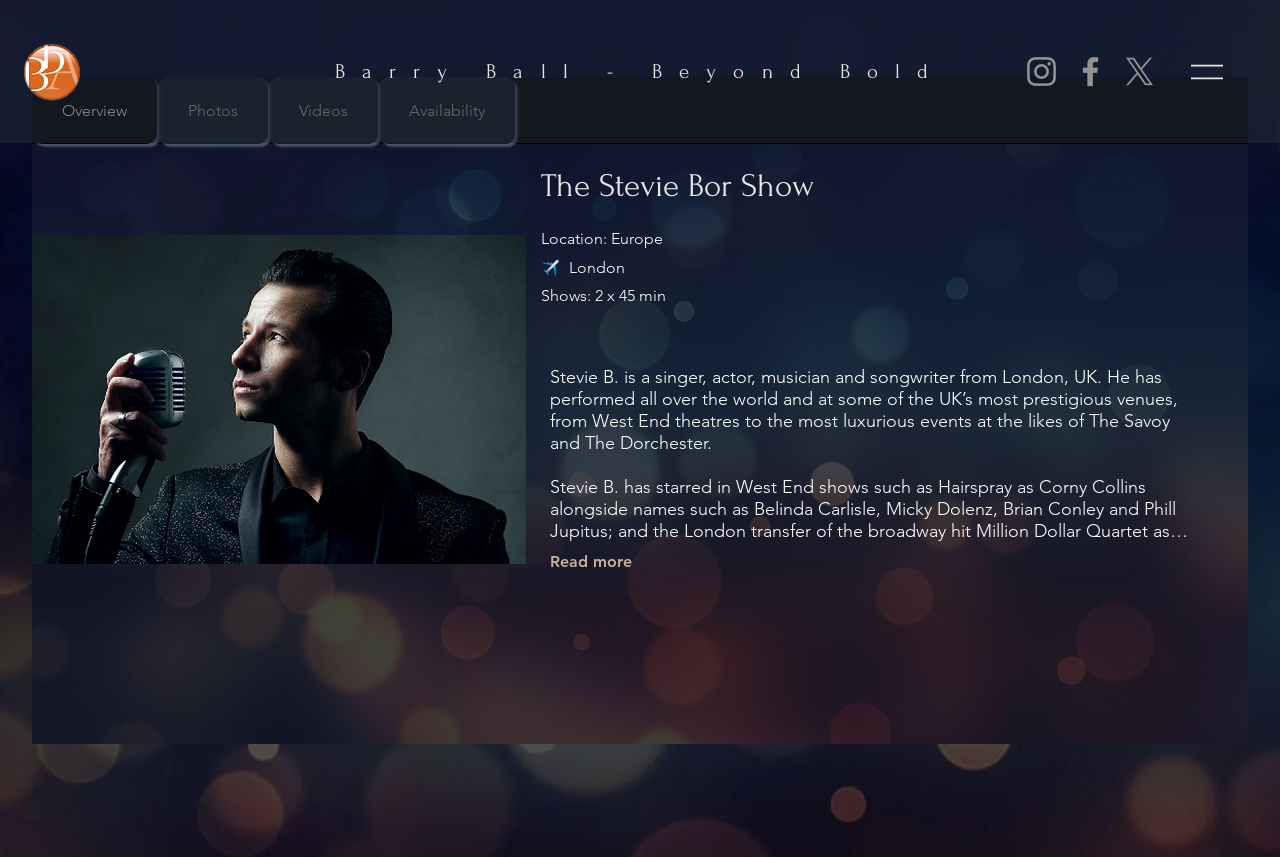Identify the bounding box coordinates for the UI element described as: "Read more".

[0.43, 0.644, 0.494, 0.666]